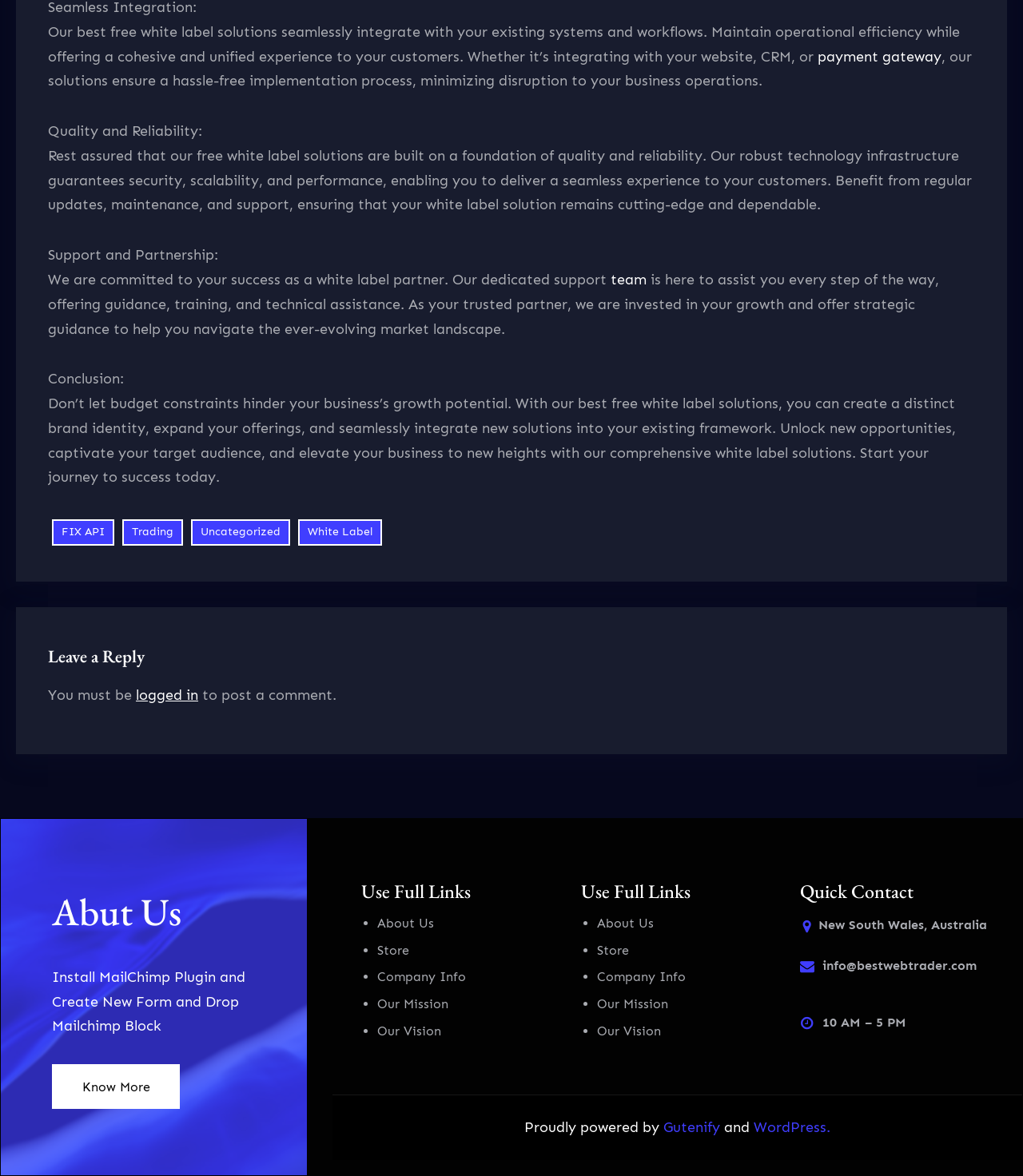Examine the image carefully and respond to the question with a detailed answer: 
What is the main benefit of using white label solutions?

According to the webpage, the main benefit of using white label solutions is that they seamlessly integrate with existing systems and workflows, maintaining operational efficiency while offering a cohesive and unified experience to customers.